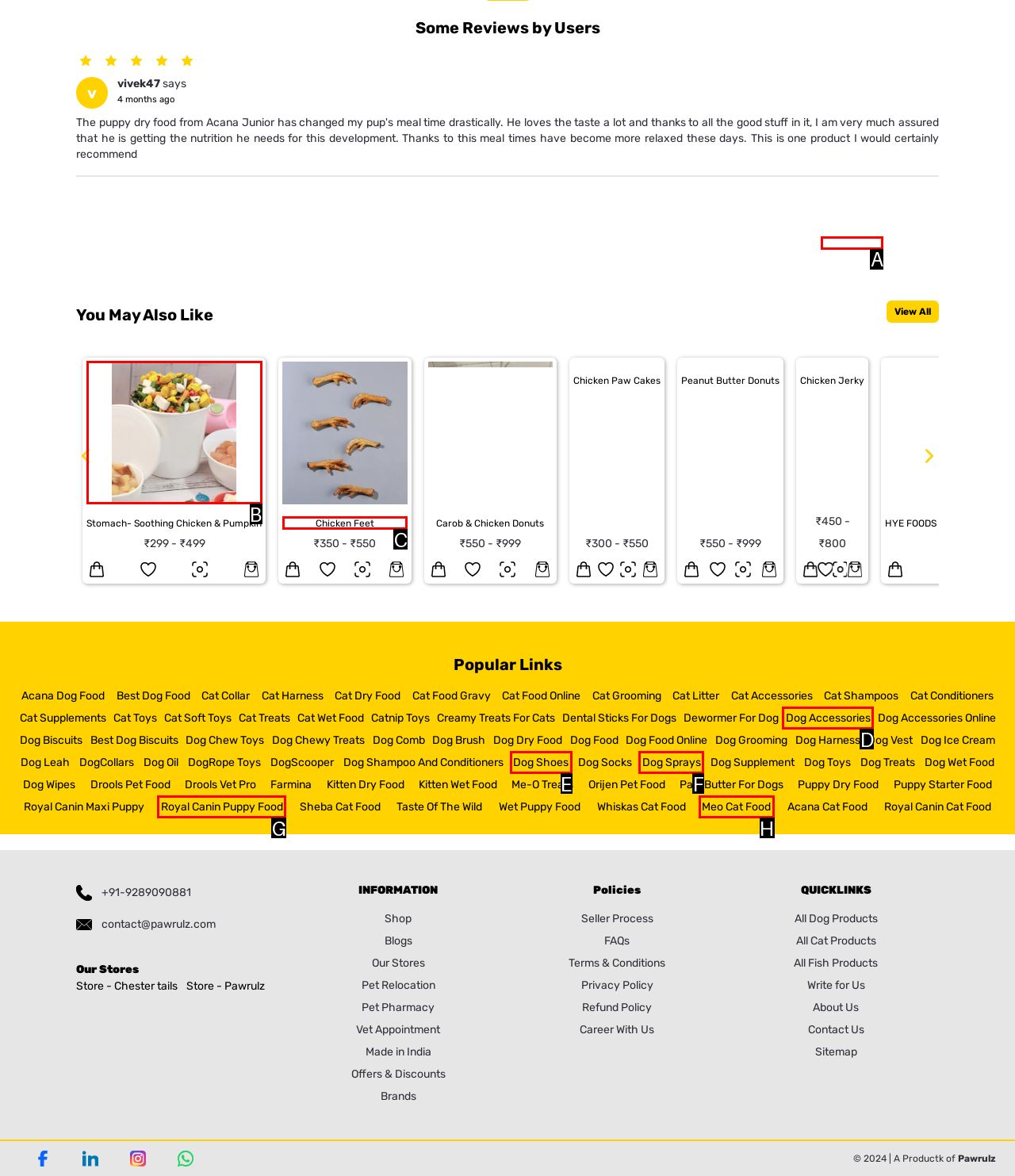Which option should be clicked to complete this task: Check Peanut Butter Donuts price
Reply with the letter of the correct choice from the given choices.

A